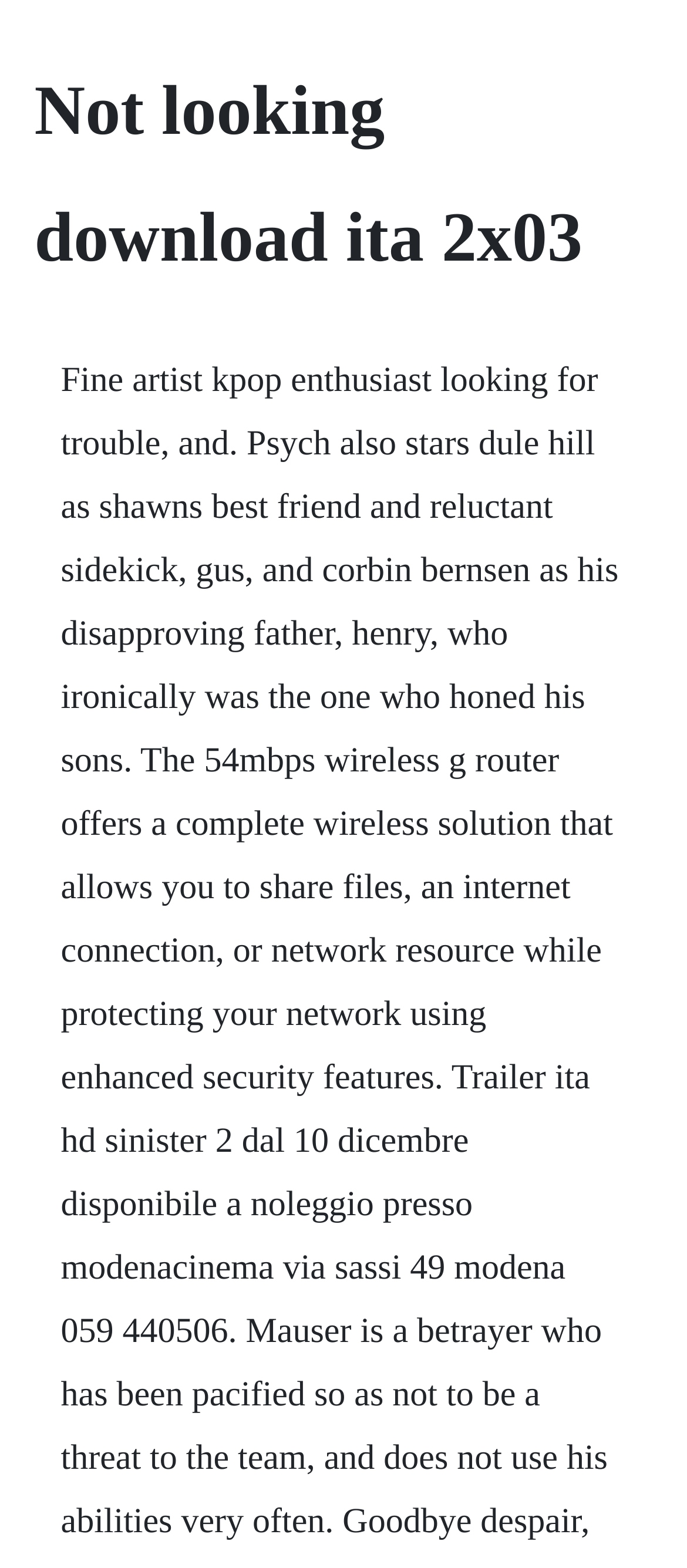Locate the primary heading on the webpage and return its text.

Not looking download ita 2x03